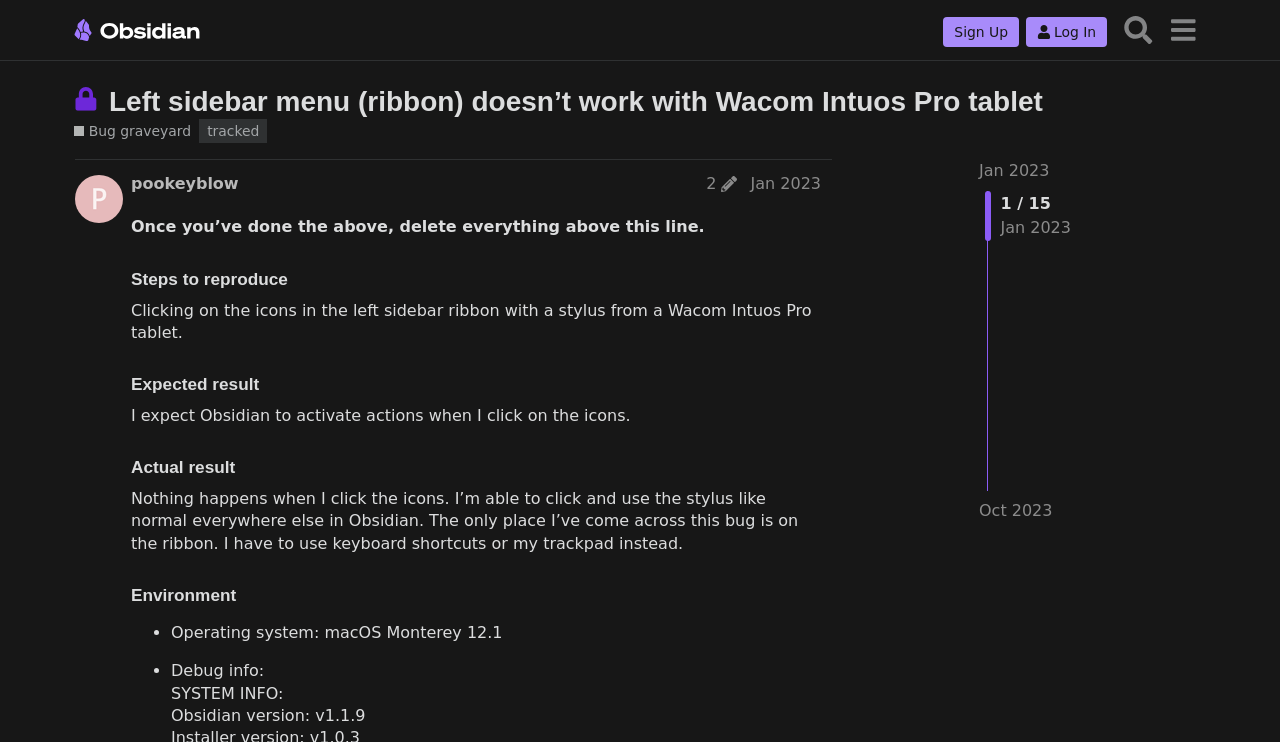From the details in the image, provide a thorough response to the question: What is the topic of this discussion?

I found the answer by reading the heading element that says 'This topic is closed; it no longer accepts new replies Left sidebar menu (ribbon) doesn’t work with Wacom Intuos Pro tablet'.